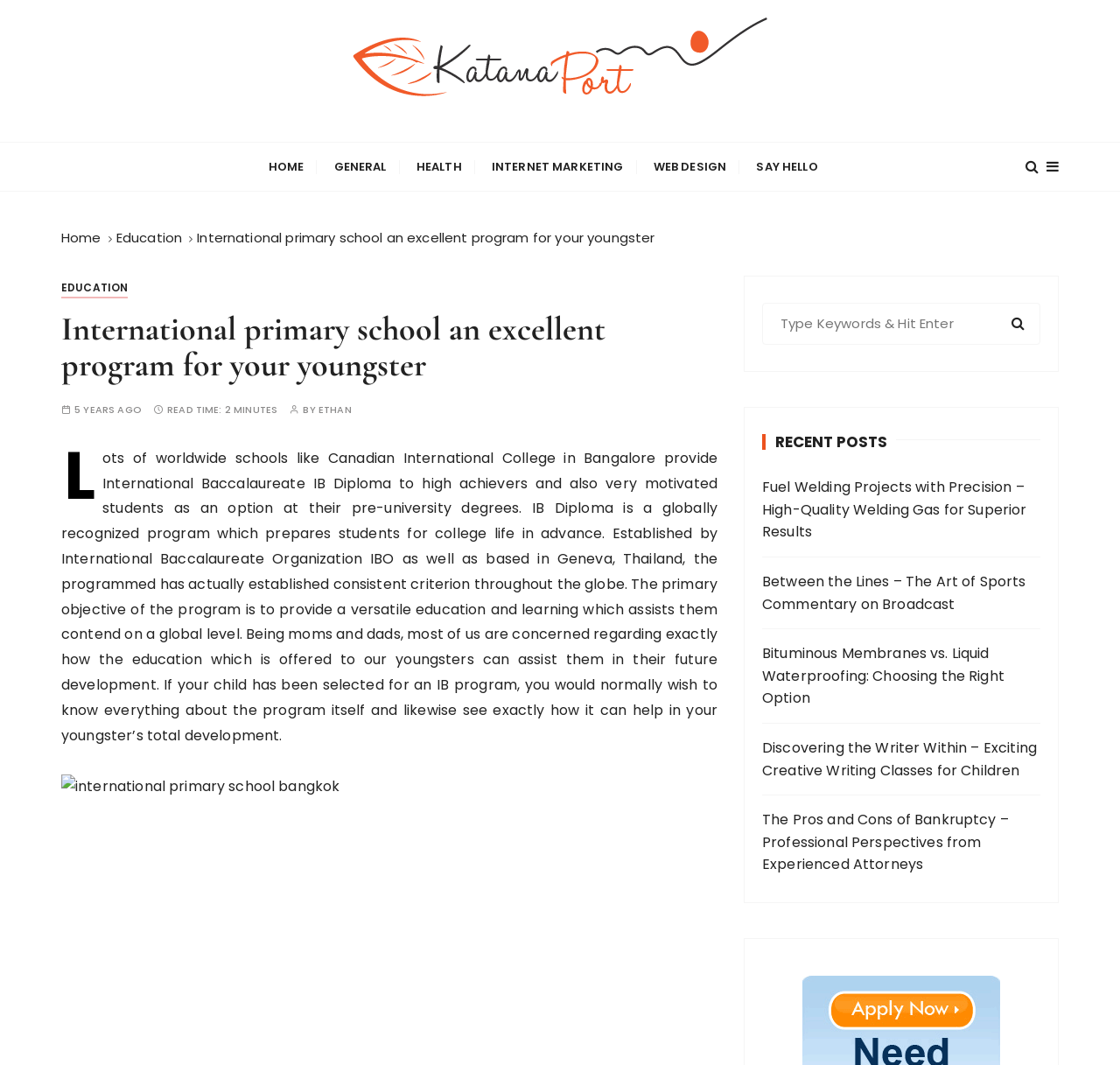How many links are there in the navigation breadcrumbs?
Please ensure your answer to the question is detailed and covers all necessary aspects.

The navigation breadcrumbs contain links to 'Home', 'Education', and 'International primary school an excellent program for your youngster'. Therefore, there are 3 links in the navigation breadcrumbs.